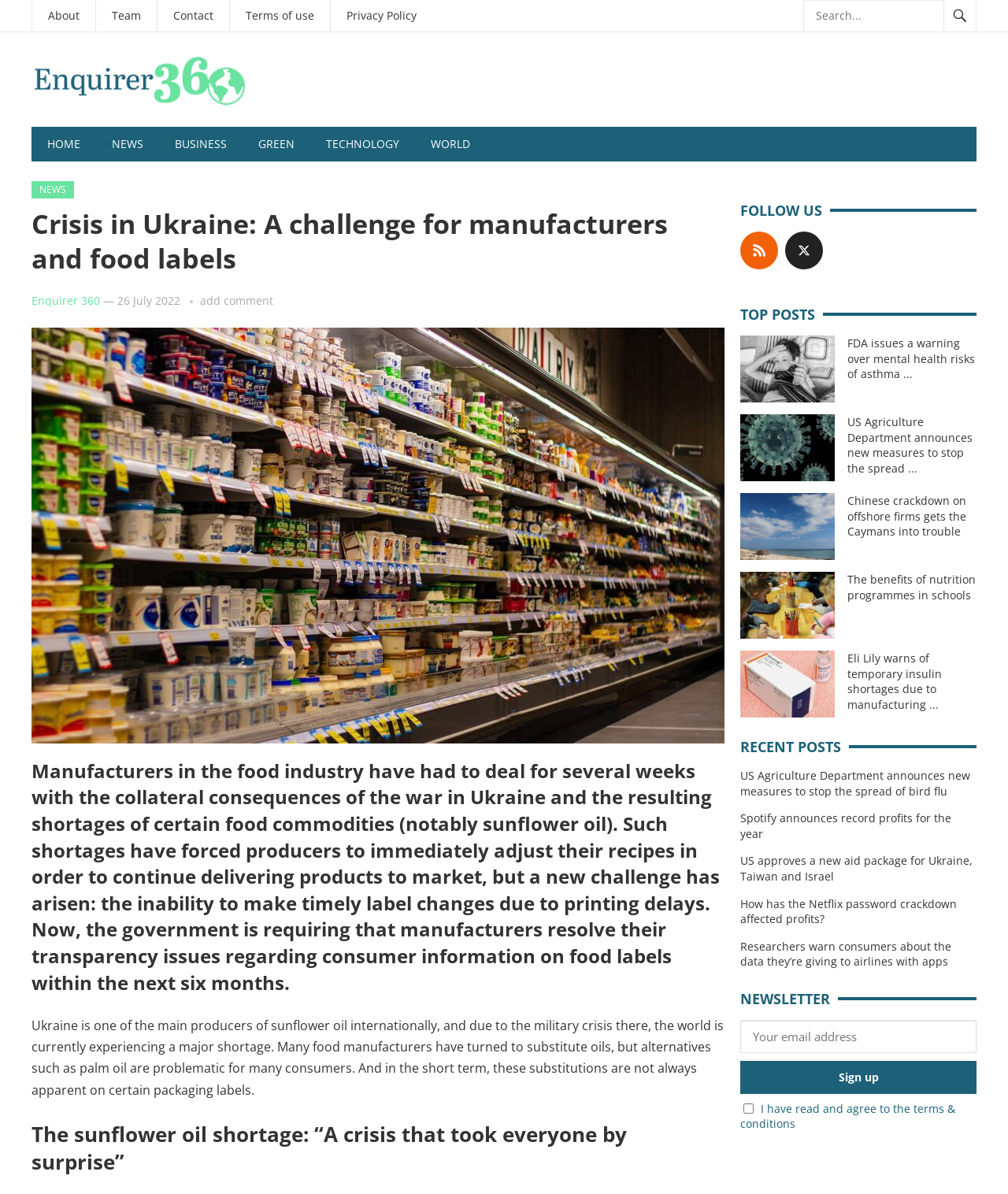Specify the bounding box coordinates of the area that needs to be clicked to achieve the following instruction: "Read Award Winning Blog".

None